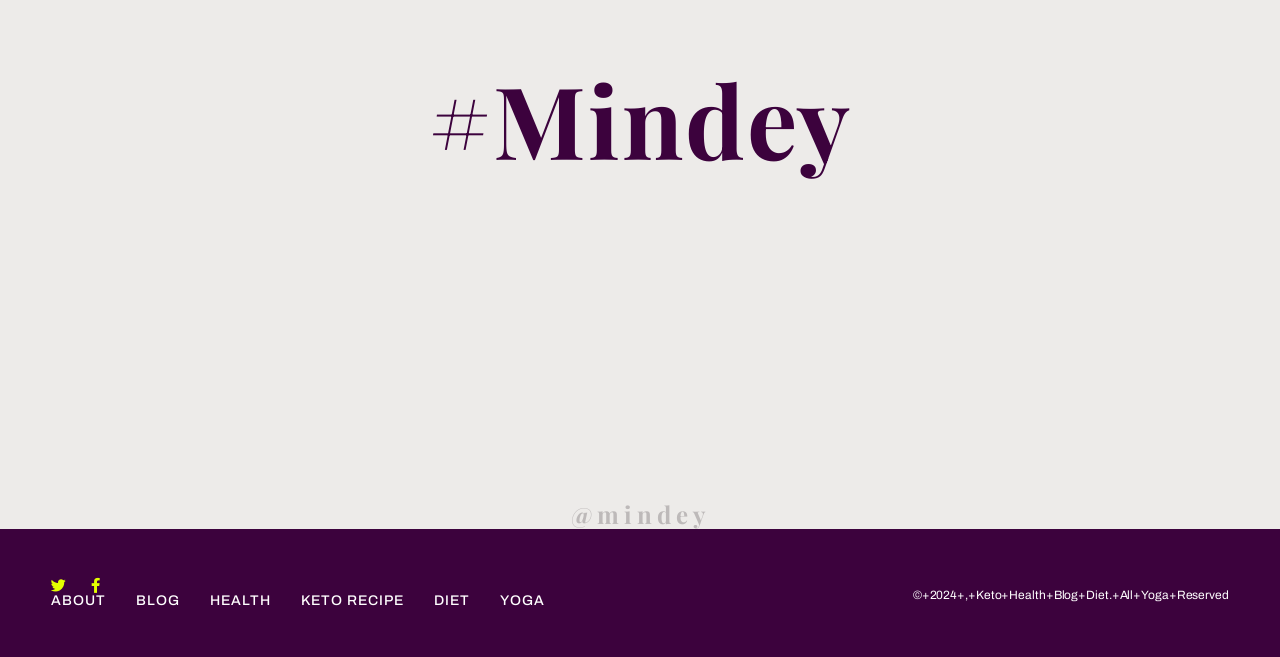What is the last link in the footer section?
Identify the answer in the screenshot and reply with a single word or phrase.

YOGA